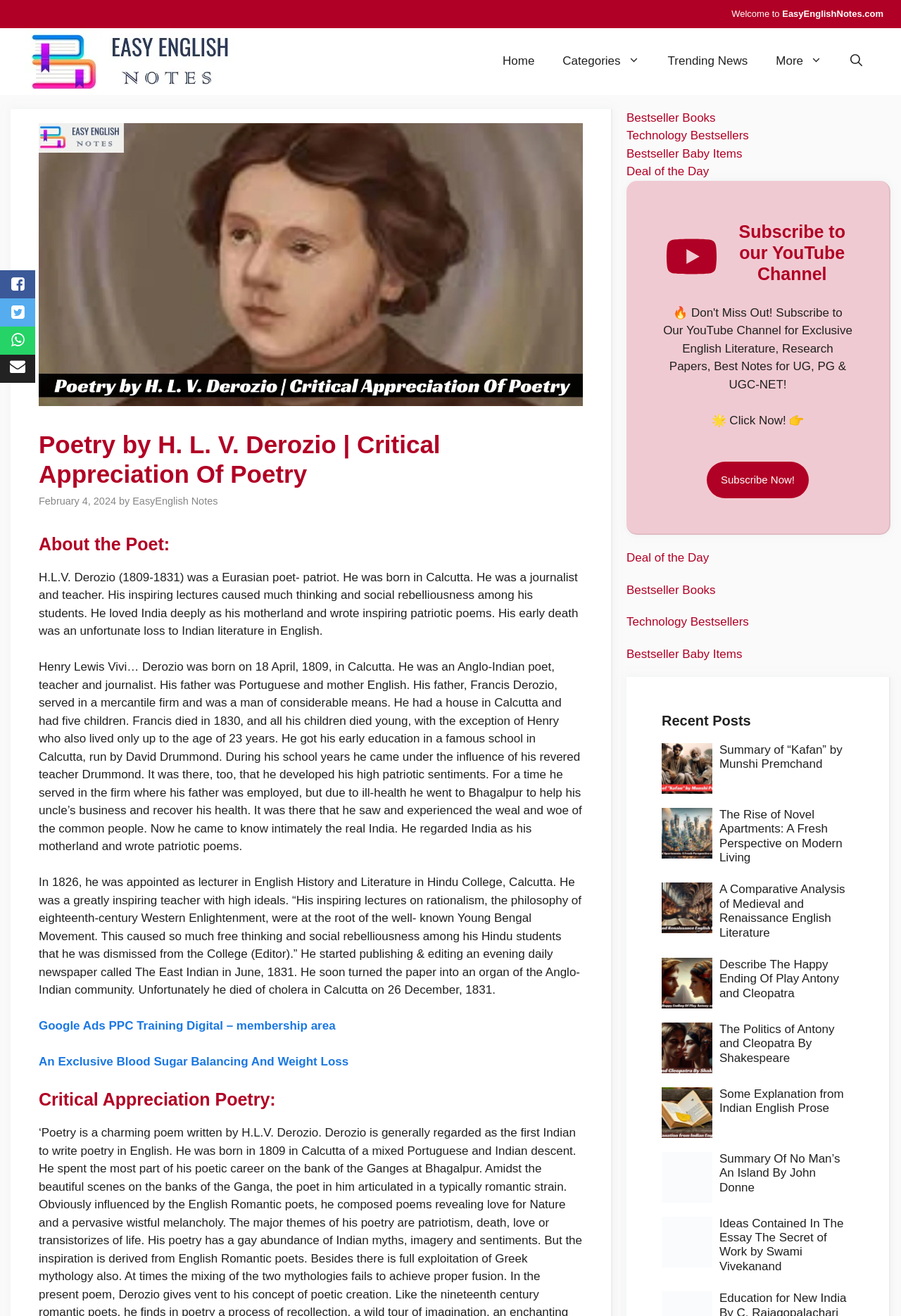Please identify the bounding box coordinates of the area that needs to be clicked to follow this instruction: "View the 'Recent Posts' section".

[0.734, 0.541, 0.948, 0.554]